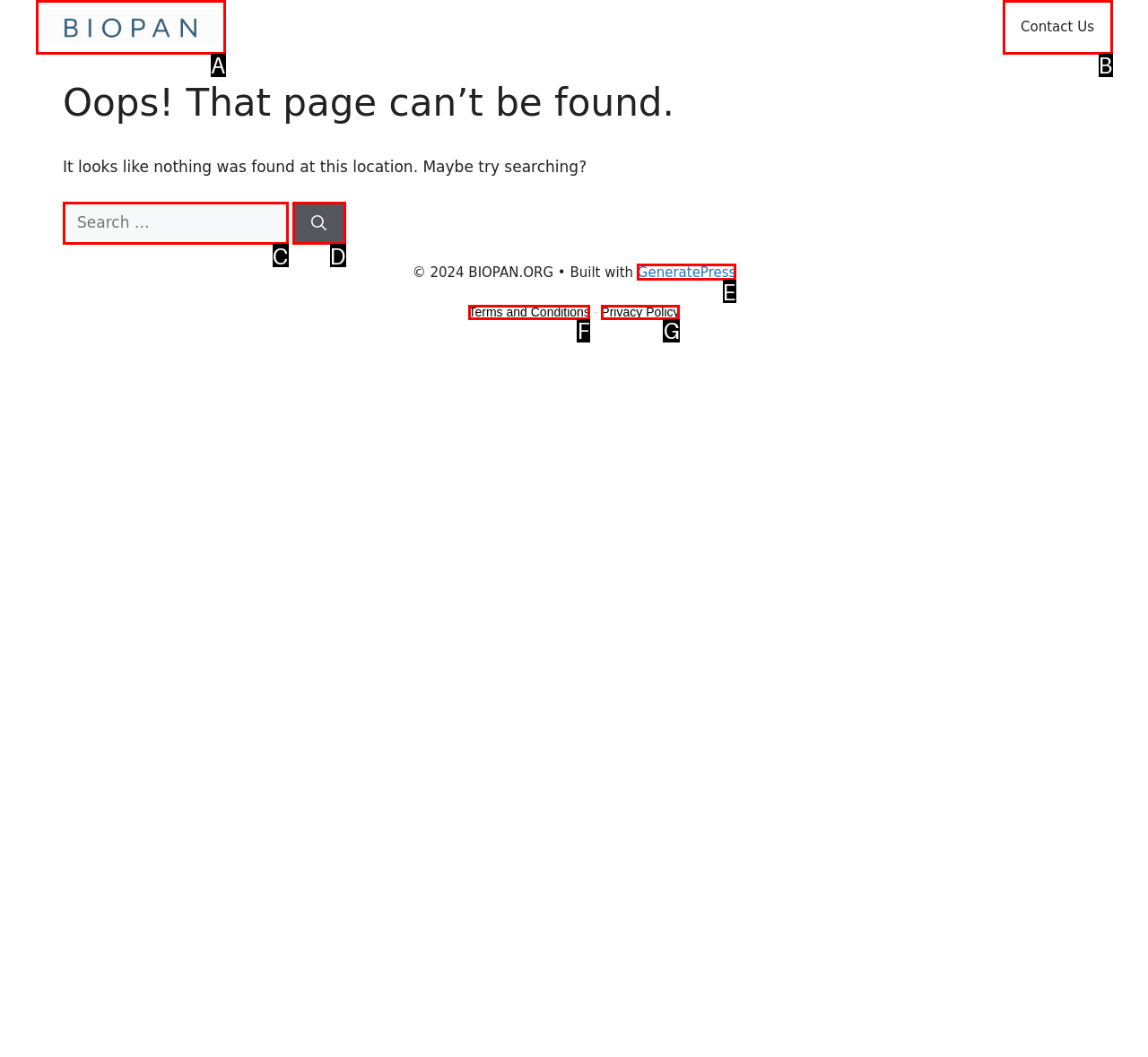Tell me the letter of the option that corresponds to the description: Privacy Policy
Answer using the letter from the given choices directly.

G